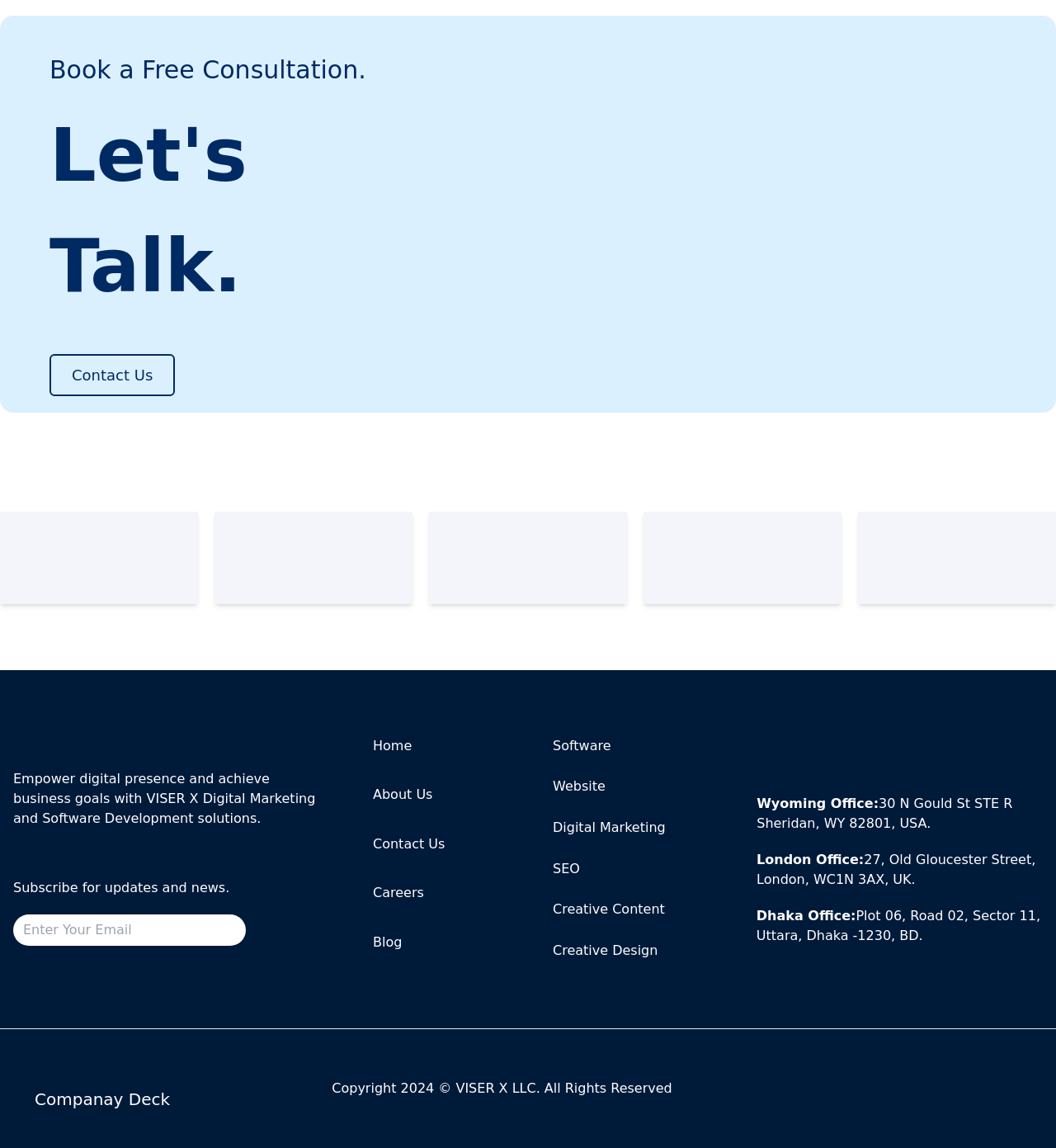What is the company name?
Examine the image and give a concise answer in one word or a short phrase.

VISER X